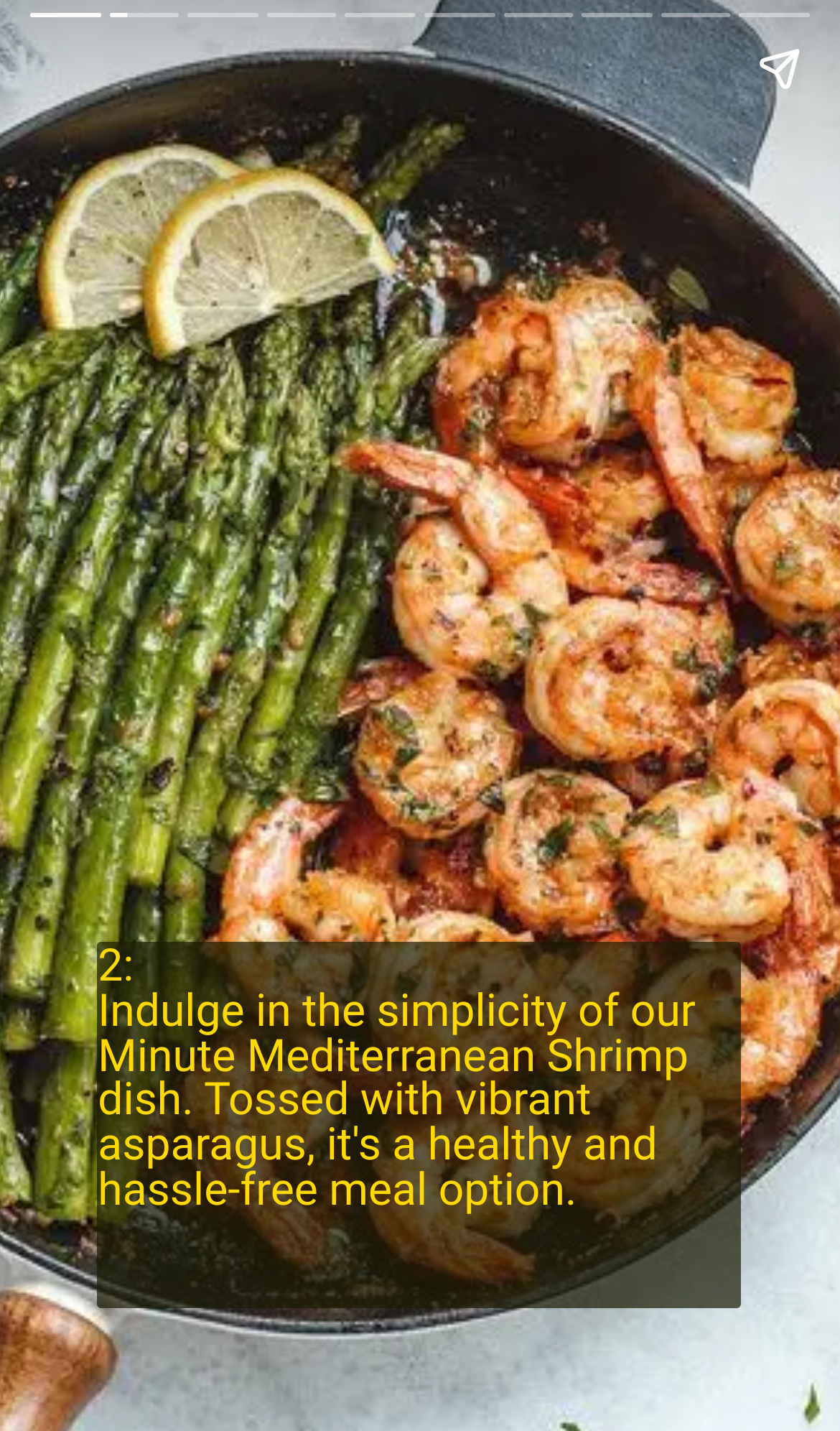Generate the title text from the webpage.

LIKE
SHARE
SAVE